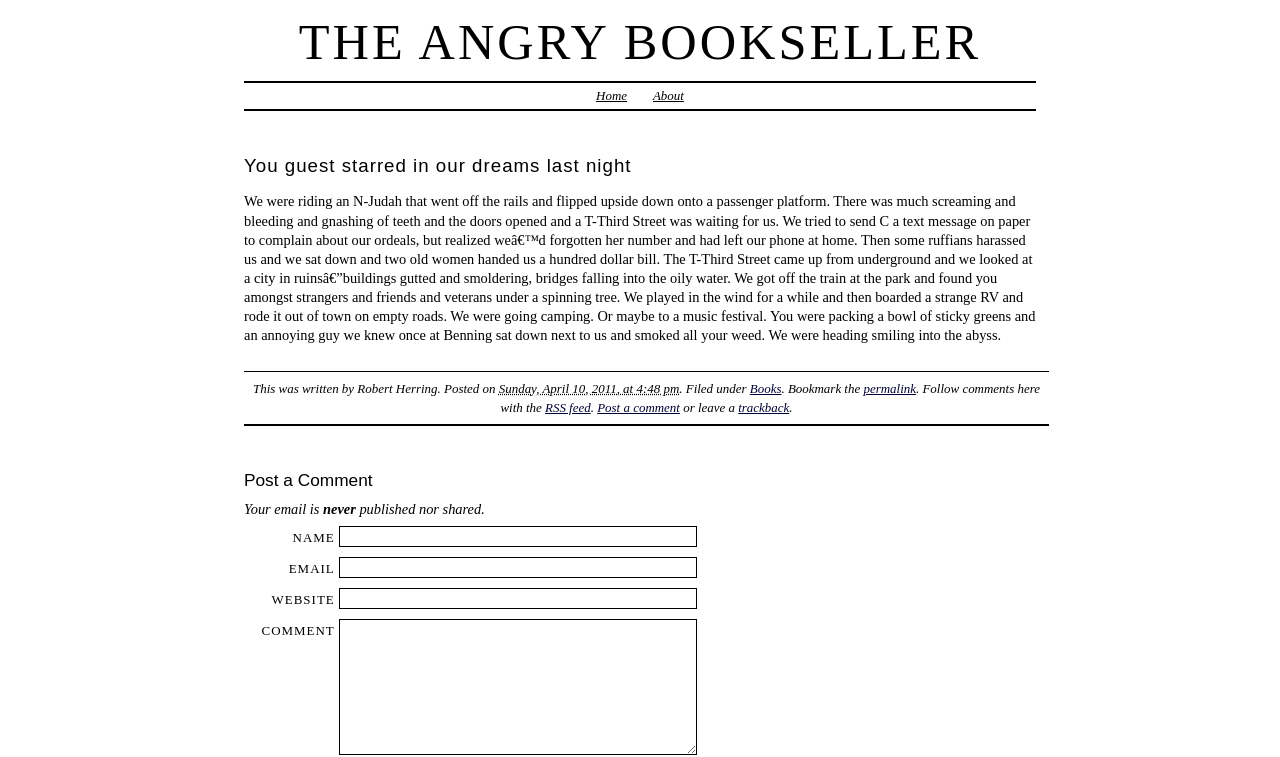Identify the bounding box for the UI element described as: "RSS feed". Ensure the coordinates are four float numbers between 0 and 1, formatted as [left, top, right, bottom].

[0.426, 0.529, 0.461, 0.548]